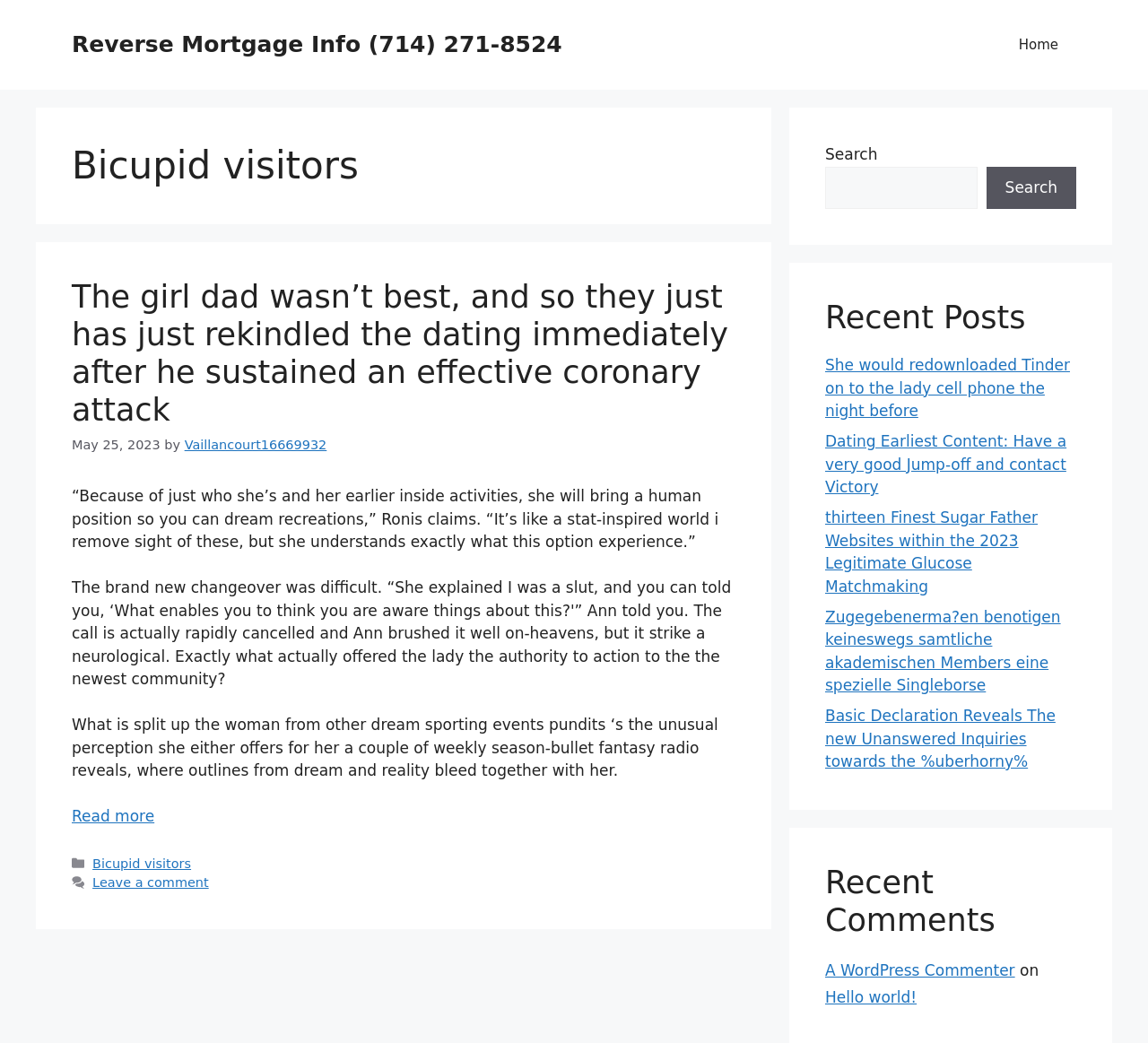Identify the bounding box coordinates of the region that needs to be clicked to carry out this instruction: "Search for something". Provide these coordinates as four float numbers ranging from 0 to 1, i.e., [left, top, right, bottom].

[0.719, 0.16, 0.851, 0.2]